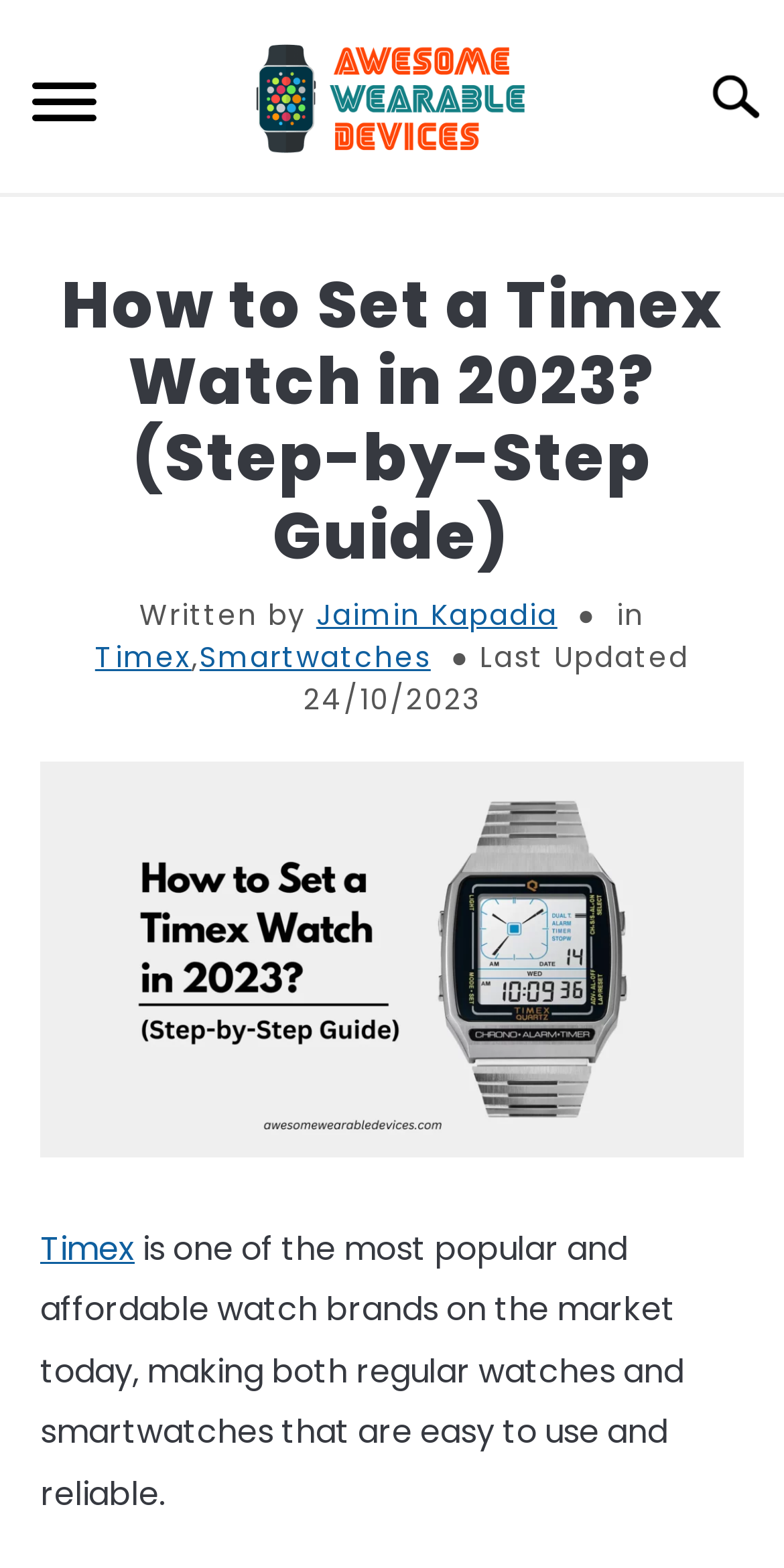Who is the author of this article?
Carefully analyze the image and provide a thorough answer to the question.

I found the author's name by looking at the text 'Written by' followed by a link with the text 'Jaimin Kapadia'.